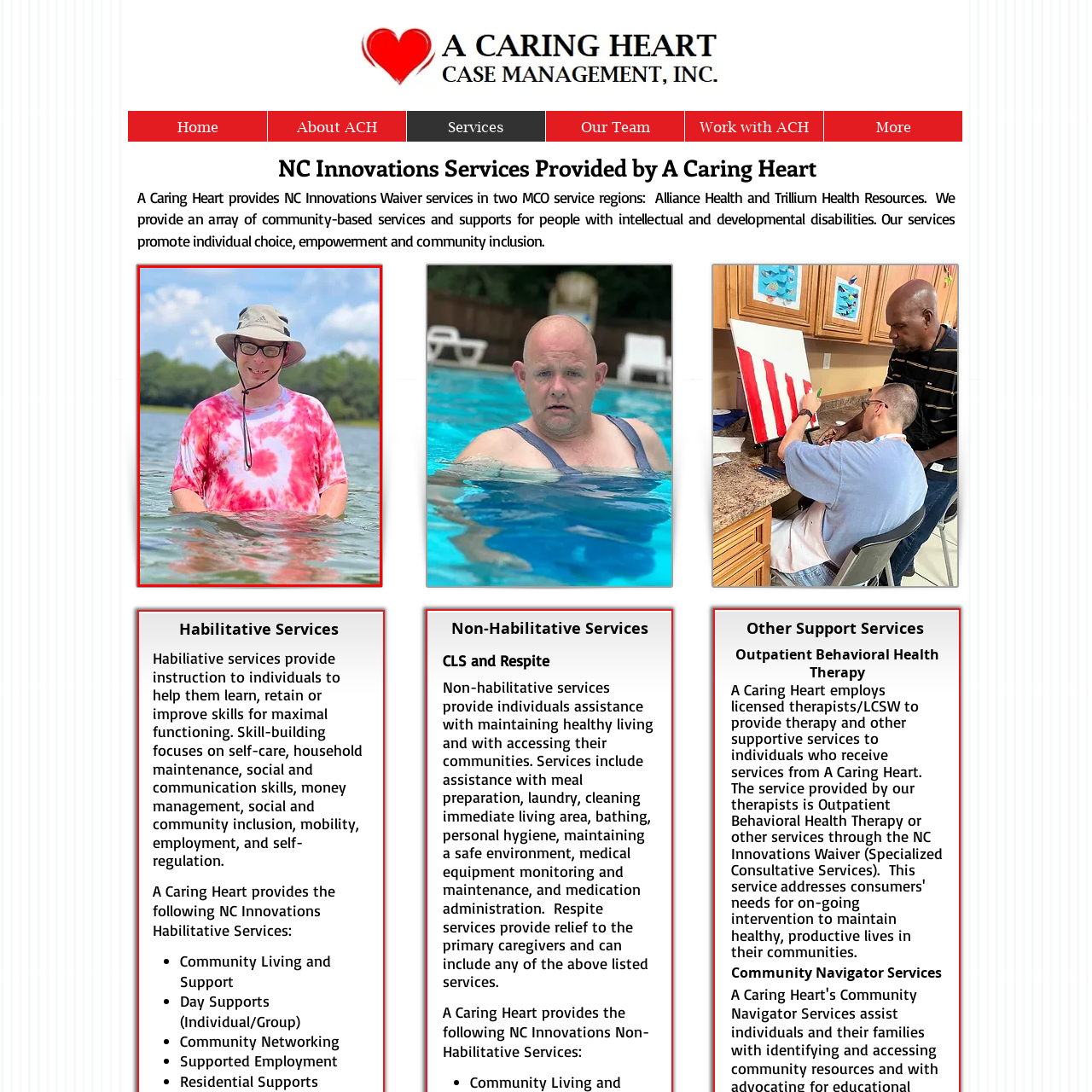Pay special attention to the segment of the image inside the red box and offer a detailed answer to the question that follows, based on what you see: What is the atmosphere of the scene?

The caption describes the scene as having a 'serene and joyful atmosphere', which is enhanced by the calm water and the young adult's cheerful demeanor, suggesting a peaceful and happy environment.